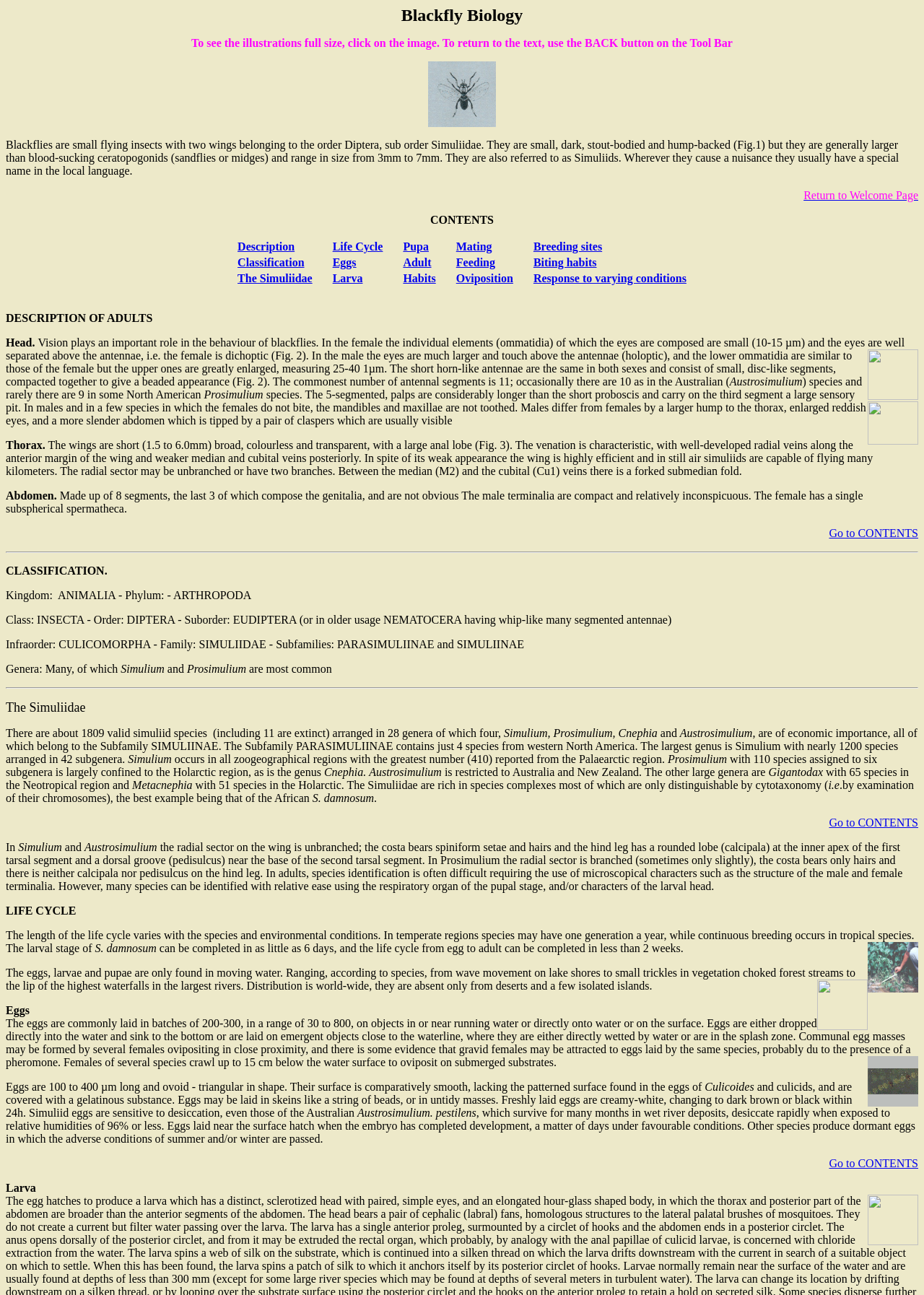Determine the bounding box for the described UI element: "The Simuliidae".

[0.257, 0.21, 0.338, 0.22]